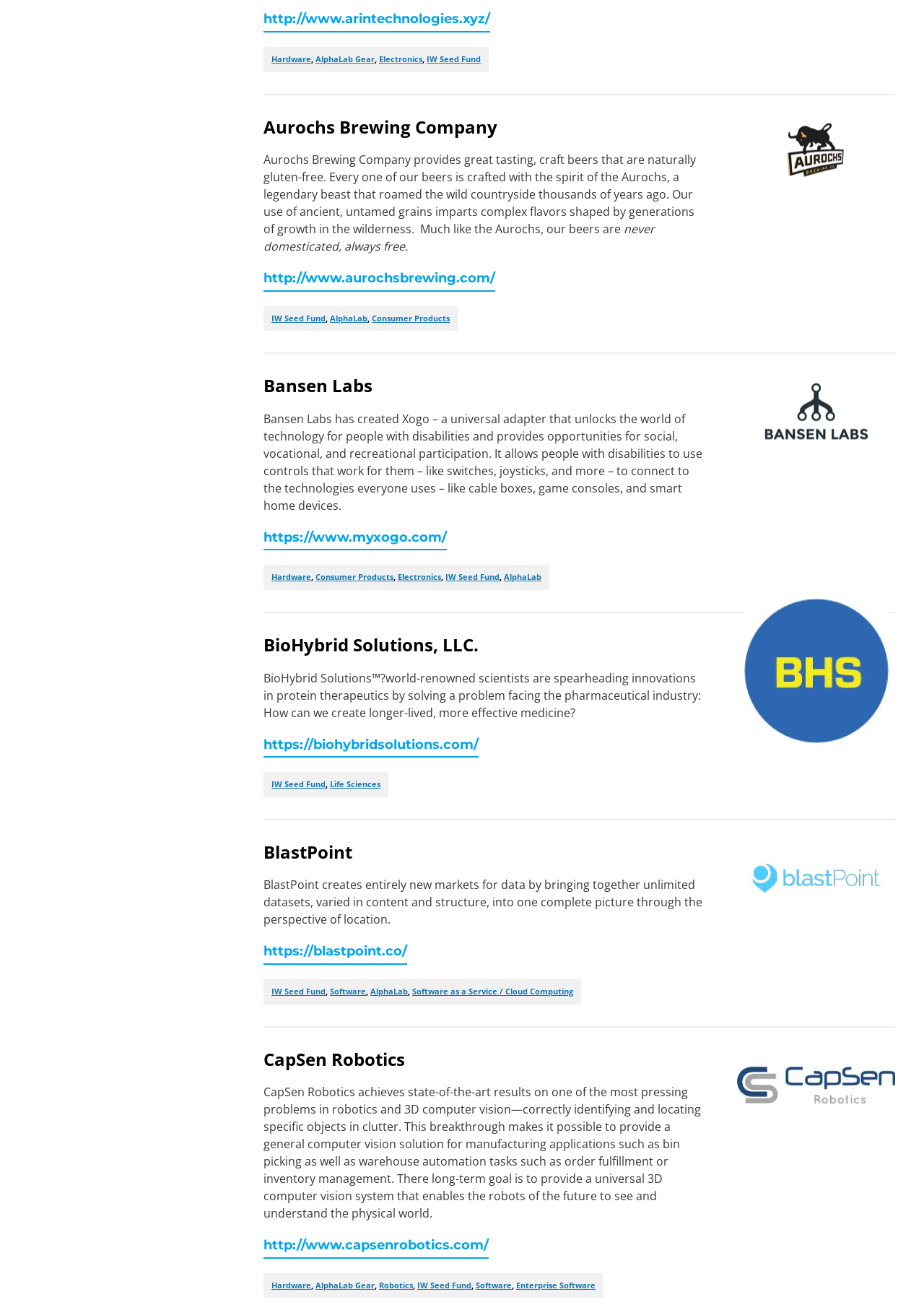Provide a one-word or short-phrase response to the question:
What is Xogo?

Universal adapter